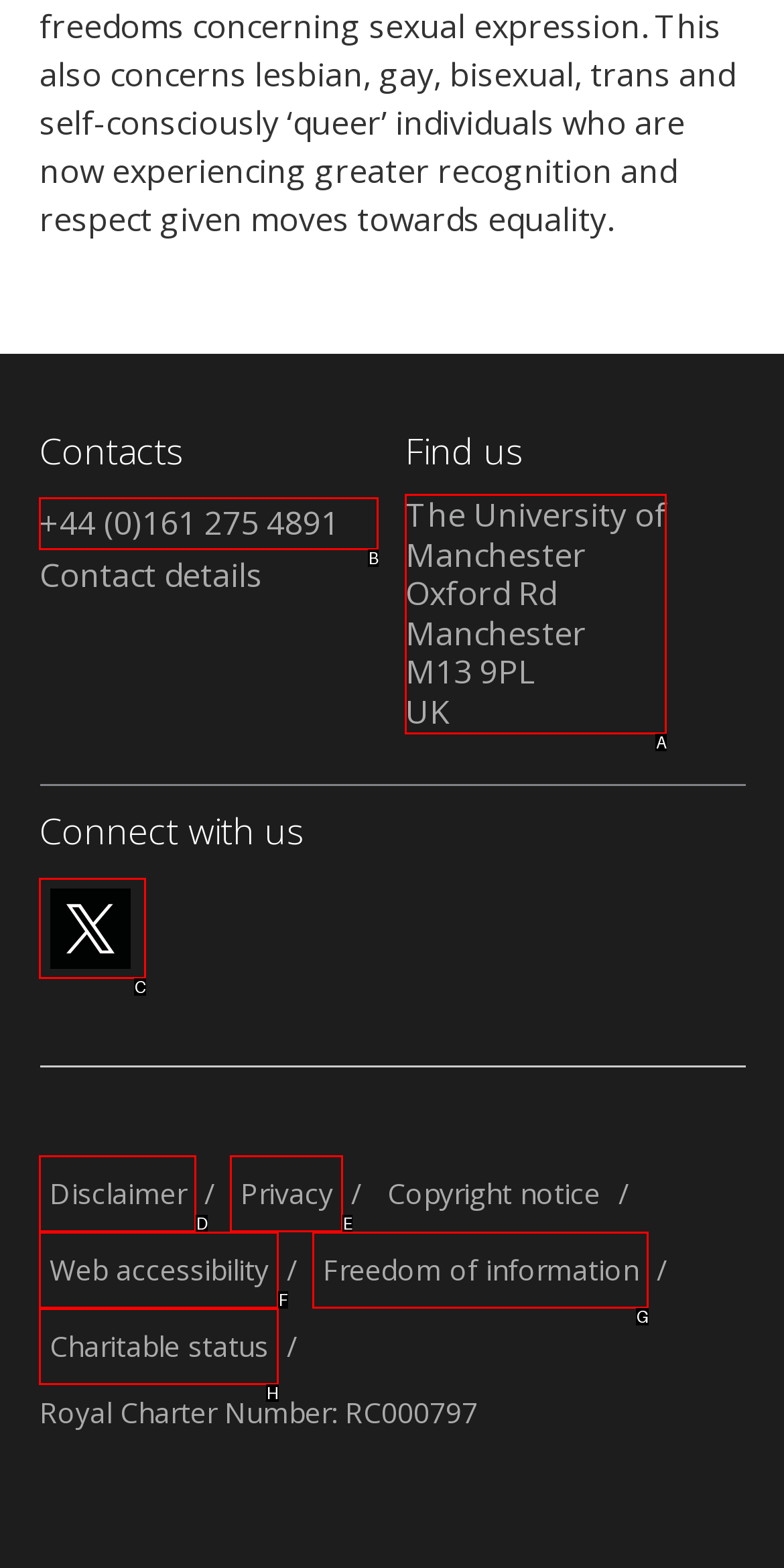Based on the task: Find us on the map, which UI element should be clicked? Answer with the letter that corresponds to the correct option from the choices given.

A